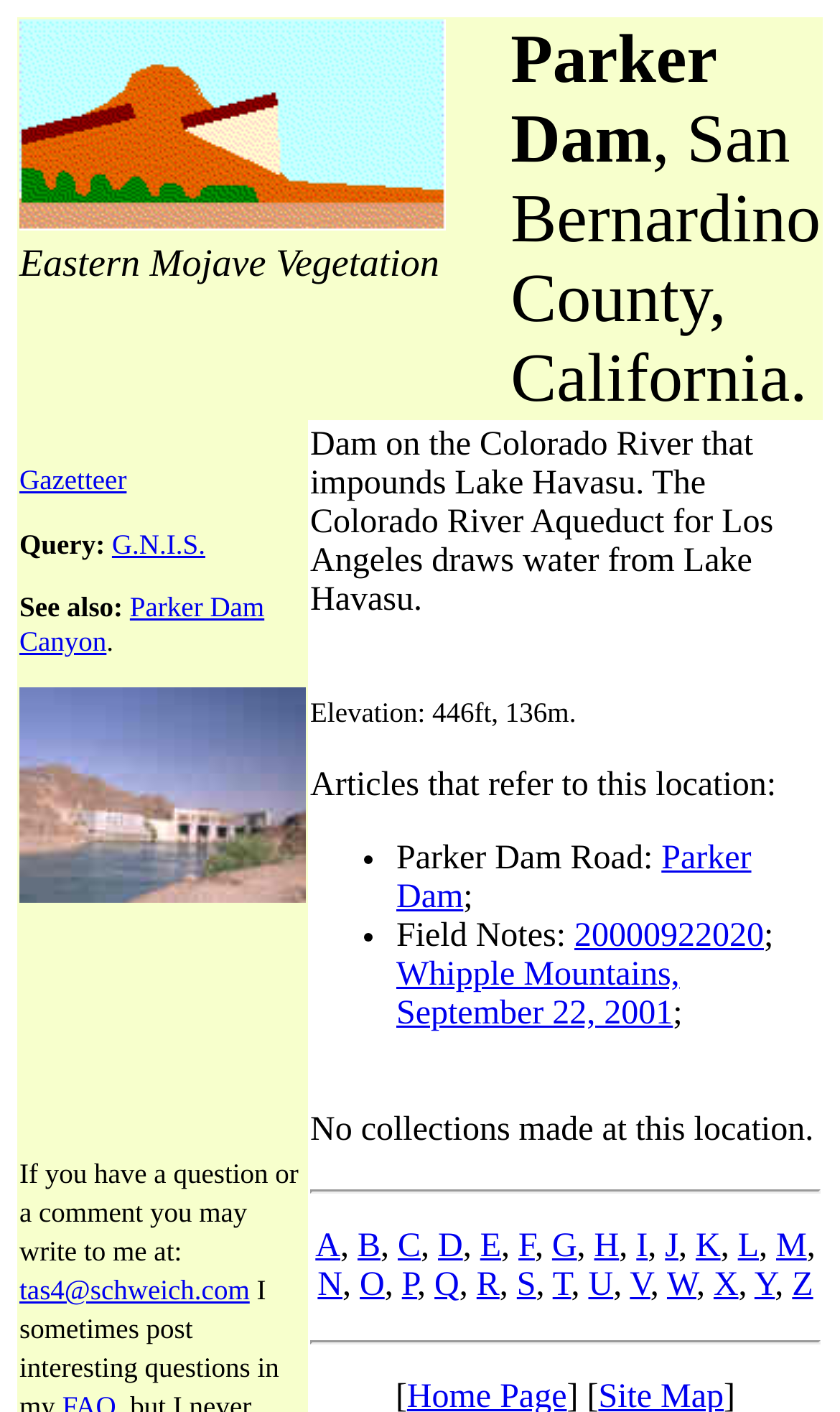Pinpoint the bounding box coordinates of the clickable element to carry out the following instruction: "click on HOME link."

None